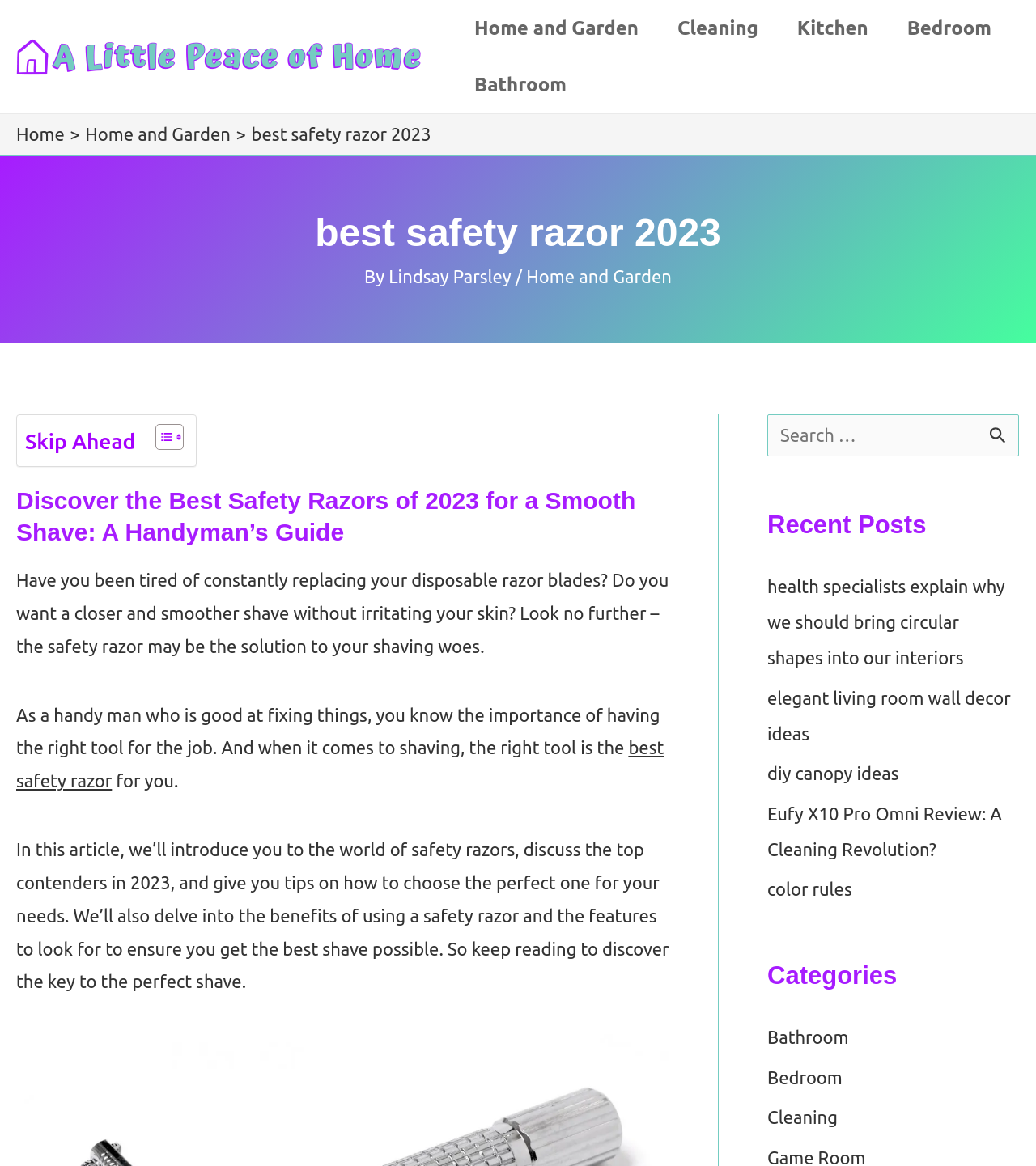What is the purpose of the search box?
Use the screenshot to answer the question with a single word or phrase.

To search the website